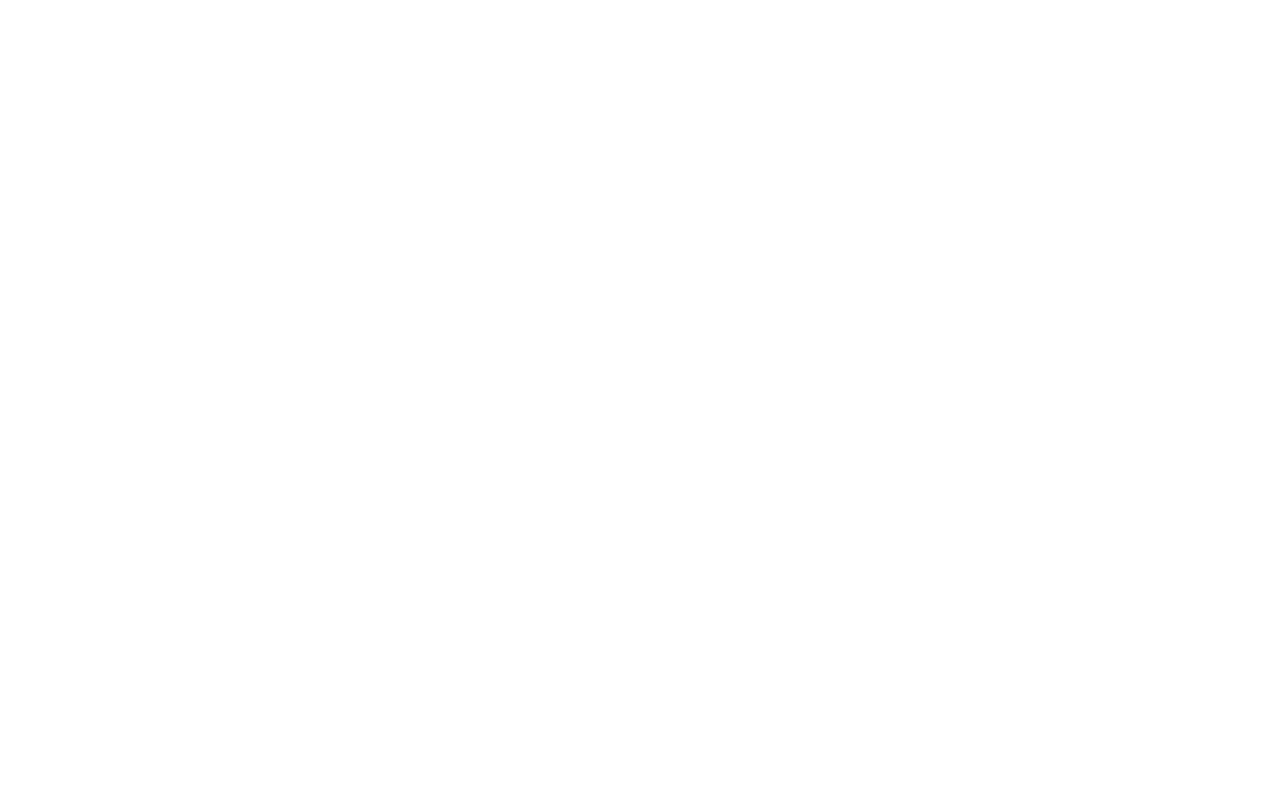Find the bounding box coordinates of the clickable region needed to perform the following instruction: "Click on the FASHION link". The coordinates should be provided as four float numbers between 0 and 1, i.e., [left, top, right, bottom].

[0.023, 0.162, 0.069, 0.224]